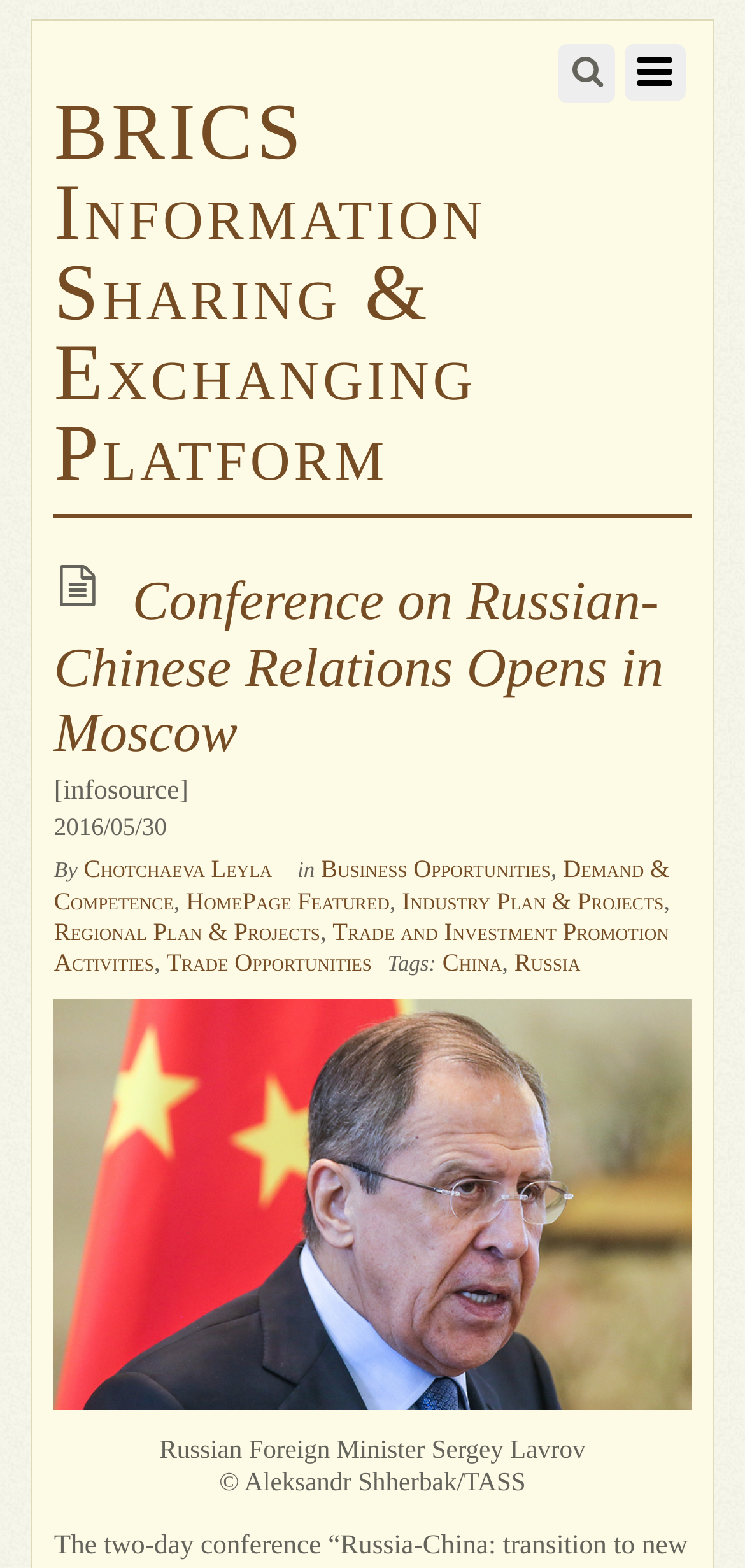Determine the coordinates of the bounding box for the clickable area needed to execute this instruction: "Read the article 'Conference on Russian-Chinese Relations Opens in Moscow'".

[0.073, 0.364, 0.891, 0.488]